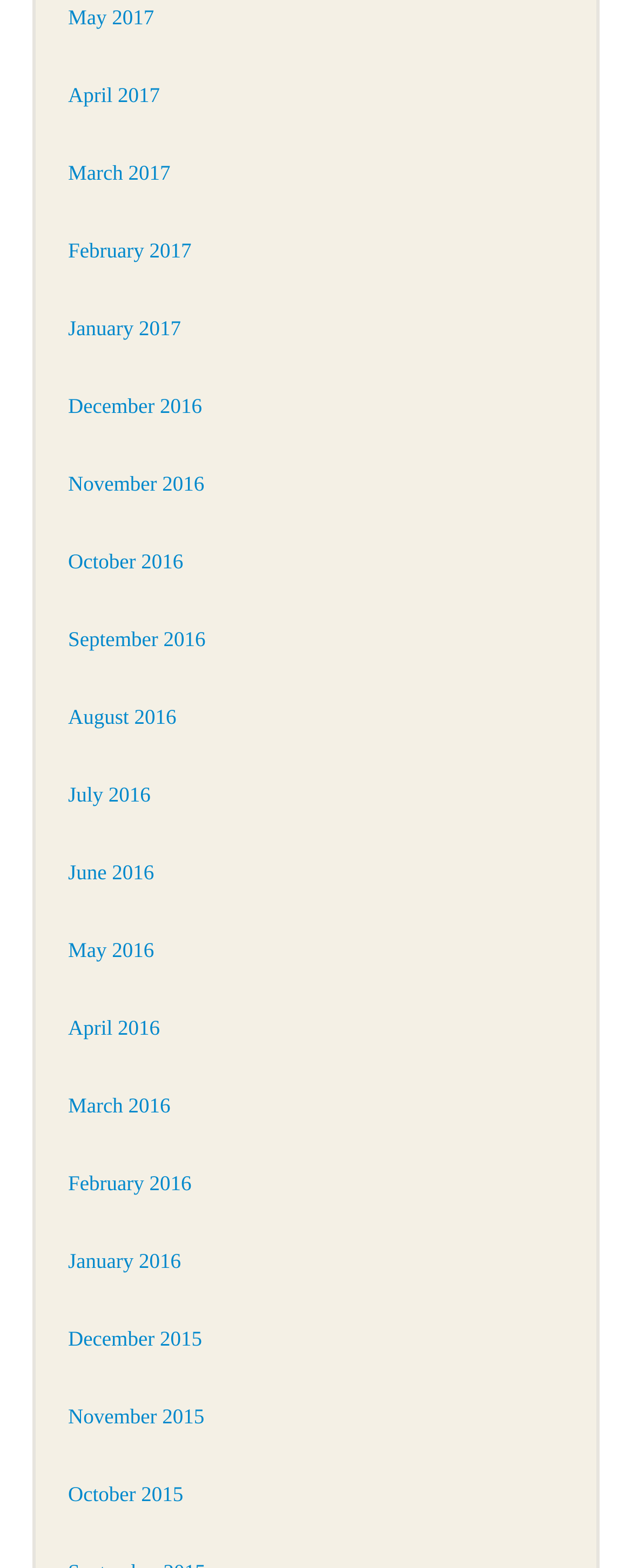Can you determine the bounding box coordinates of the area that needs to be clicked to fulfill the following instruction: "view January 2016"?

[0.108, 0.796, 0.286, 0.812]